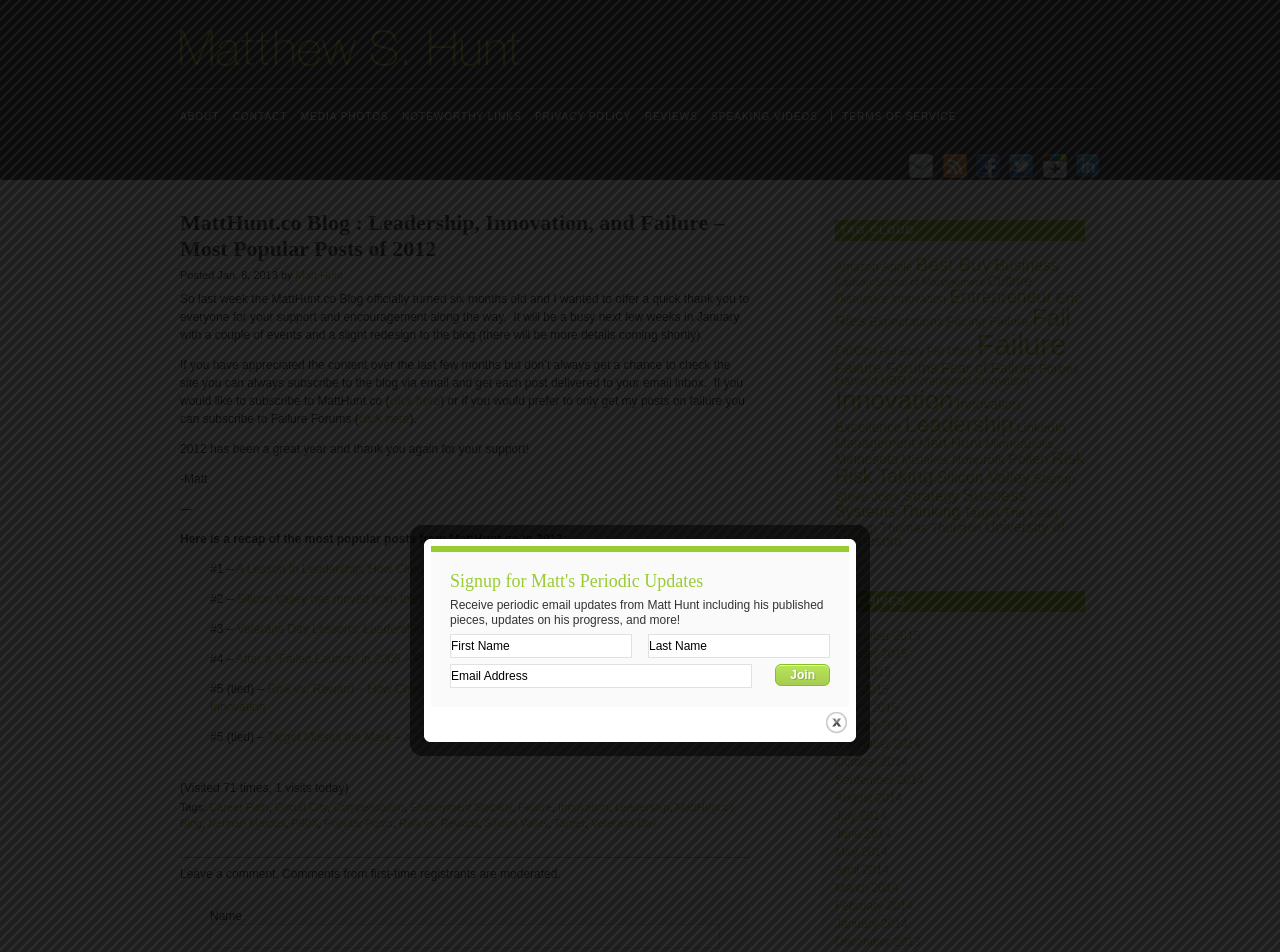What is the name of the blog?
Use the image to give a comprehensive and detailed response to the question.

The name of the blog can be found in the heading element at the top of the webpage, which reads 'MattHunt.co Blog : Leadership, Innovation, and Failure – Most Popular Posts of 2012'.